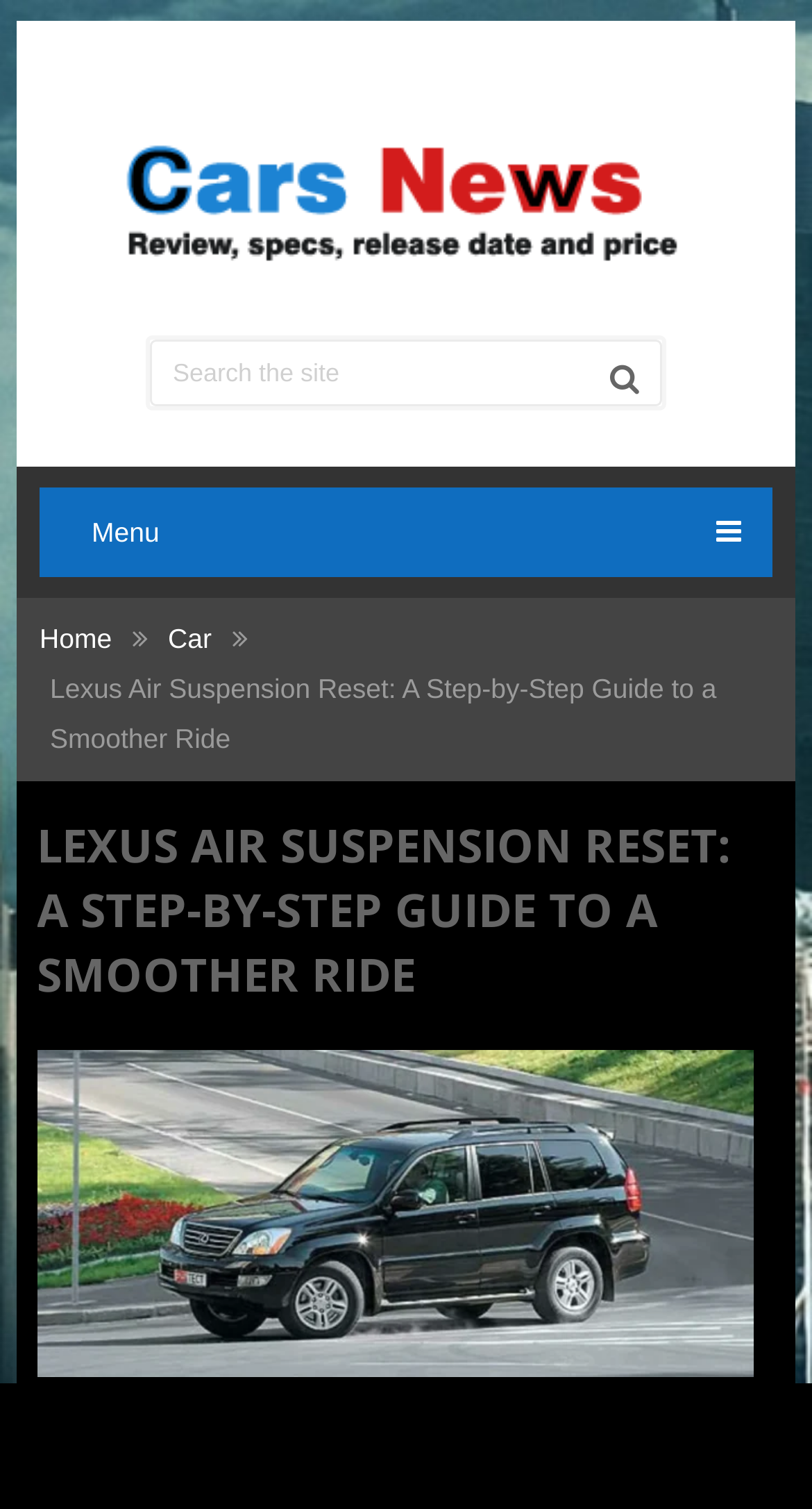Construct a comprehensive caption that outlines the webpage's structure and content.

The webpage appears to be an article about Lexus air suspension reset, with a step-by-step guide to a smoother ride. At the top, there is a heading "Cars News 2024" which is also a link, accompanied by an image with the same description. Below this, there is a search bar with a placeholder text "Search the site" and a button next to it.

To the left of the search bar, there is a menu link with an icon, and below it, there are three links: "Home", "Car", and another link with no text. The main title of the article, "Lexus Air Suspension Reset: A Step-by-Step Guide to a Smoother Ride", is displayed prominently in the middle of the page.

Below the title, there is a large heading that repeats the title in all capital letters. The main content of the article is presented in a table layout, with a single row and cell that takes up most of the page. There are no other images or UI elements visible on the page besides the ones mentioned.